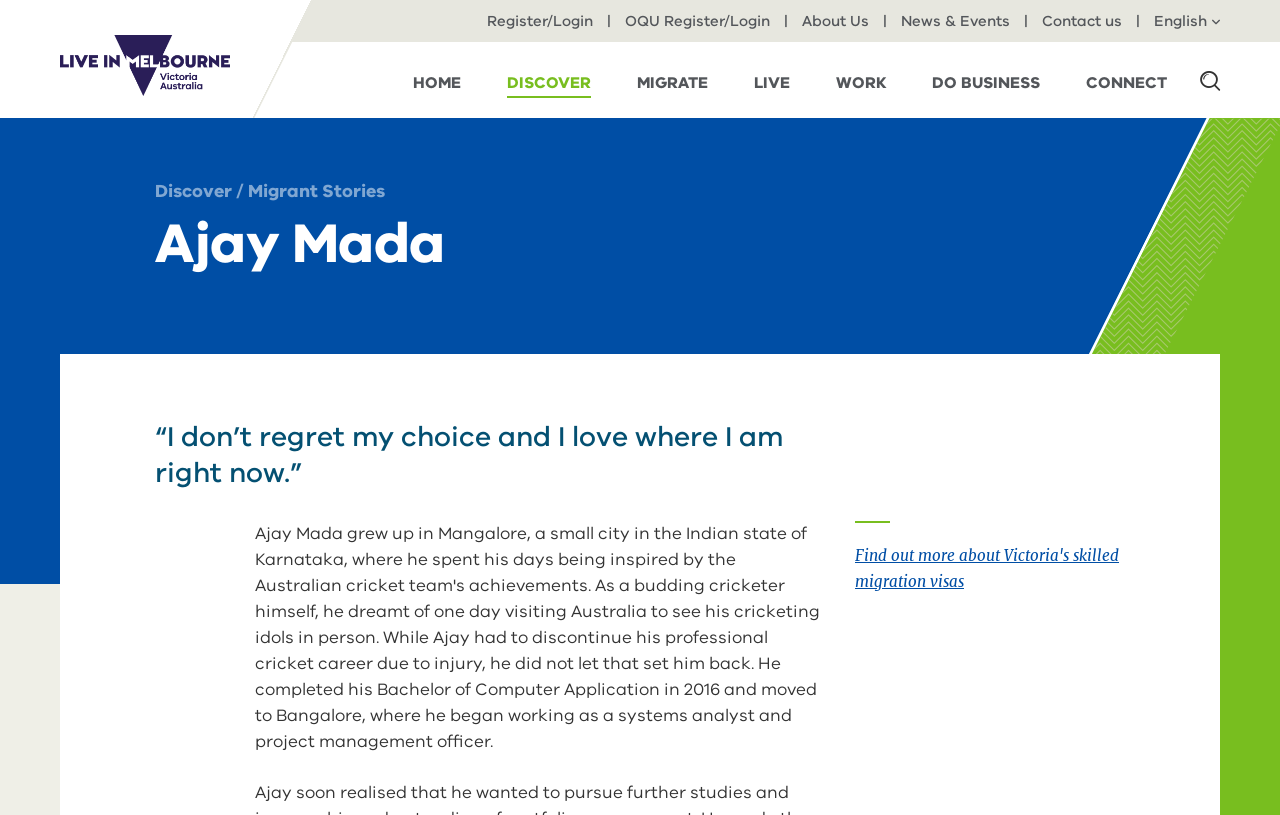Kindly provide the bounding box coordinates of the section you need to click on to fulfill the given instruction: "Open search form".

[0.938, 0.082, 0.953, 0.114]